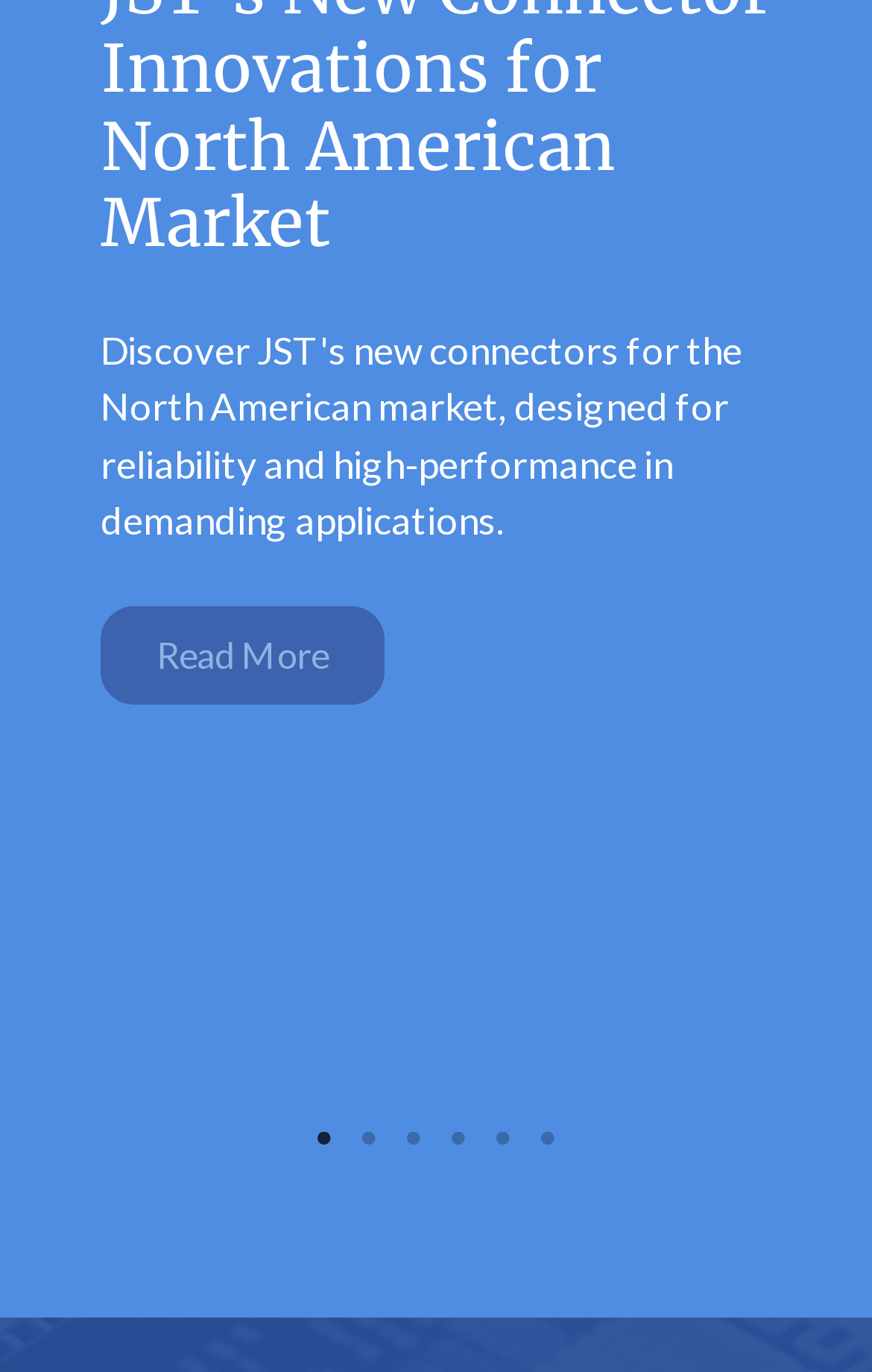Find the bounding box coordinates for the area you need to click to carry out the instruction: "Subscribe". The coordinates should be four float numbers between 0 and 1, indicated as [left, top, right, bottom].

None